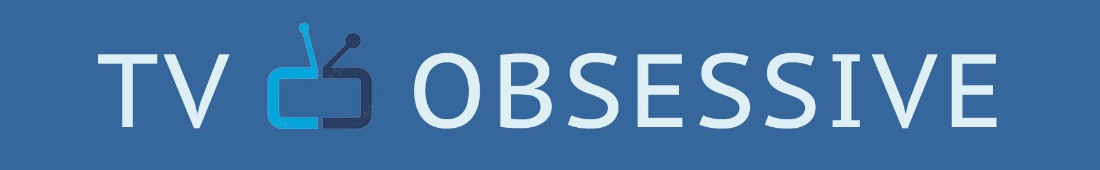Identify and describe all the elements present in the image.

The image features the logo for "TV Obsessive," presented in bold and modern typography against a vibrant blue background. The word "TV" is styled prominently, with a stylized icon of a television set incorporated into the letter "O" of "Obsessive." This striking design reflects the platform's focus on in-depth television analysis and commentary, engaging those passionate about TV culture and fandom. The clean lines and balanced composition of the logo convey a sense of professionalism, making it visually appealing to a broad audience of television enthusiasts.